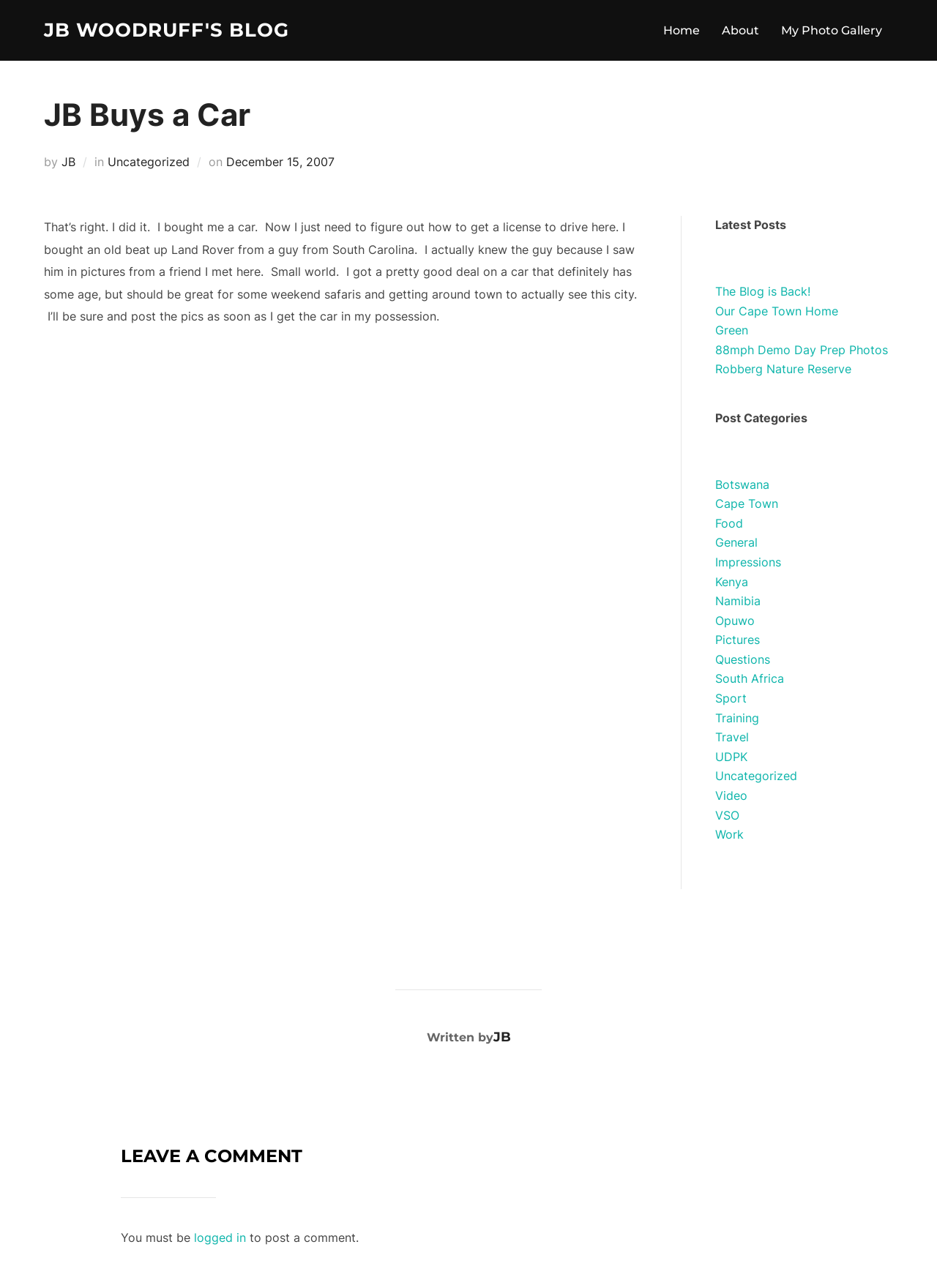What is the category of the blog post?
Provide a detailed and well-explained answer to the question.

The category of the blog post can be found in the header section of the webpage, where it says 'Posted in Uncategorized'. This indicates that the blog post does not have a specific category.